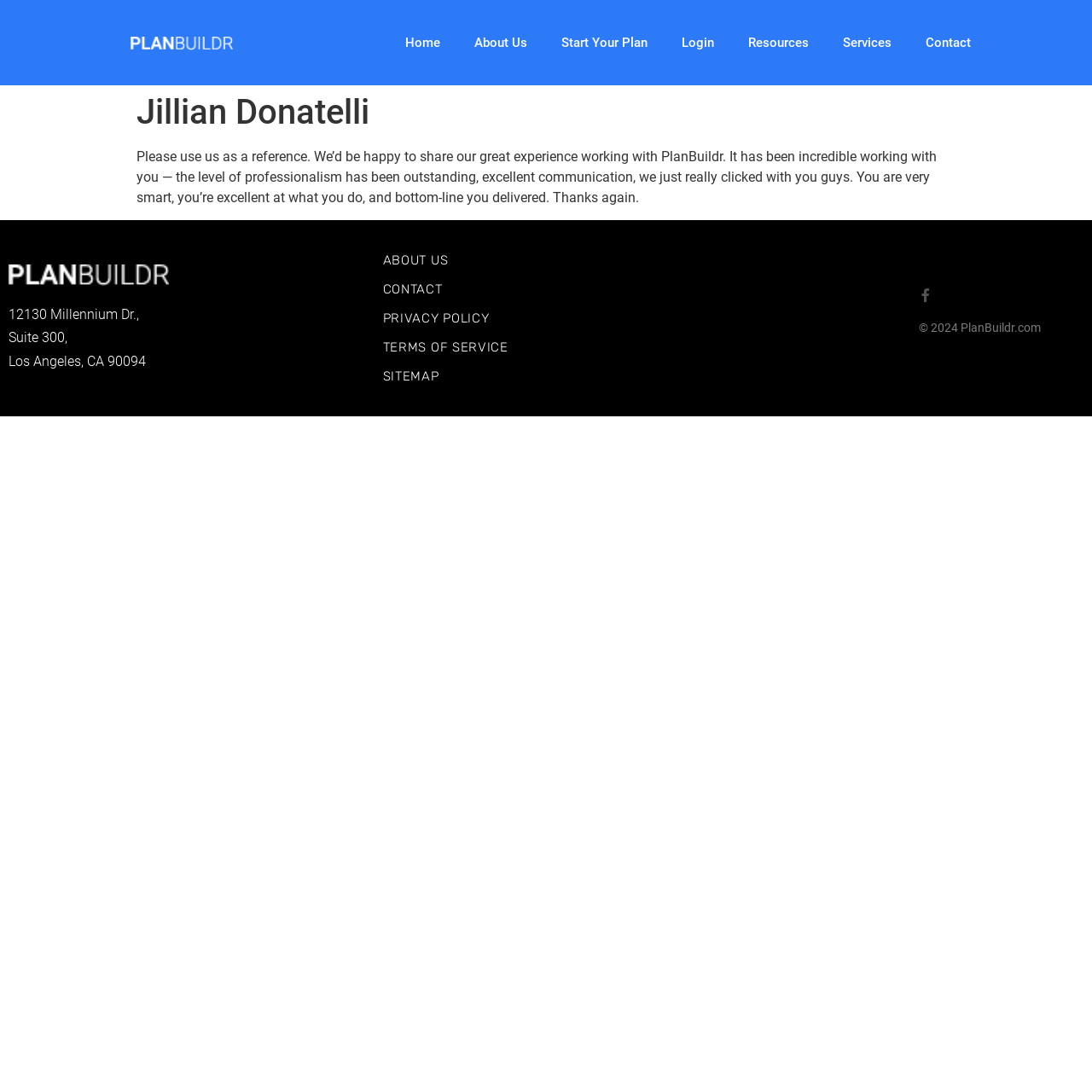What is the tone of the text in the main section?
Give a detailed and exhaustive answer to the question.

The text in the main section is a testimonial or a review, it expresses gratitude and appreciation for the experience of working with PlanBuildr, the tone is clearly positive and praising.